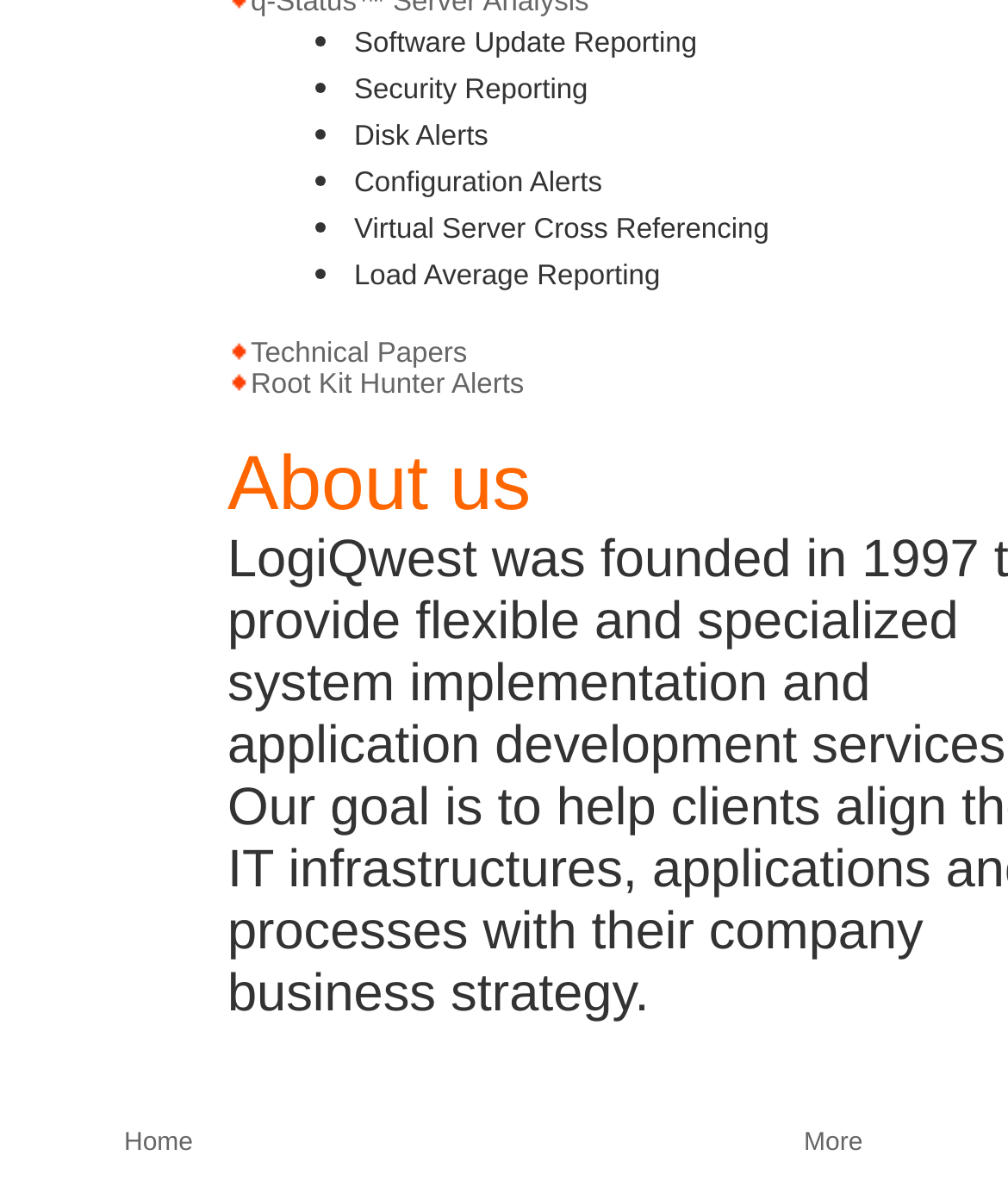Answer succinctly with a single word or phrase:
How many table rows are there in the main section?

3